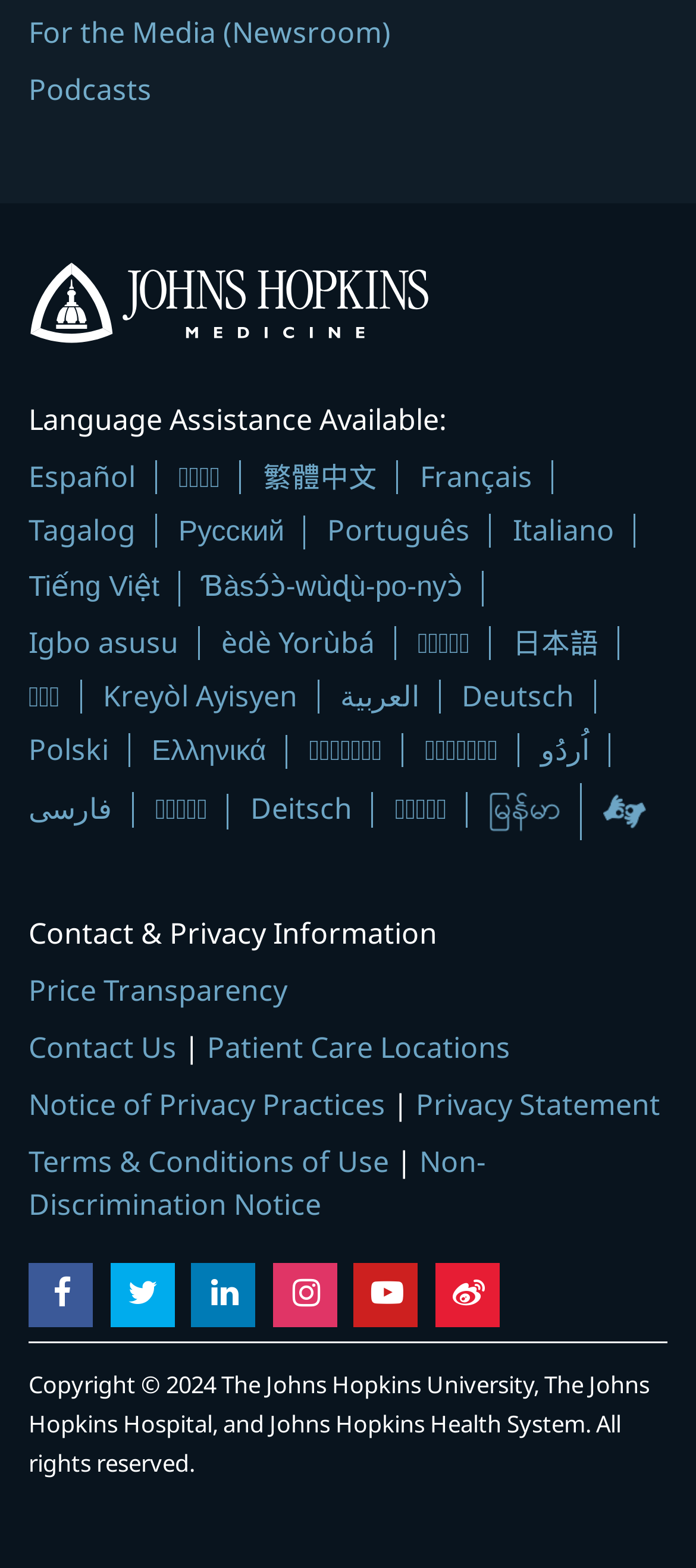How many languages are available on this website?
Using the details from the image, give an elaborate explanation to answer the question.

I counted the number of language links available on the webpage, and there are more than 20 languages available, including Español, Français, Italiano, and many others.